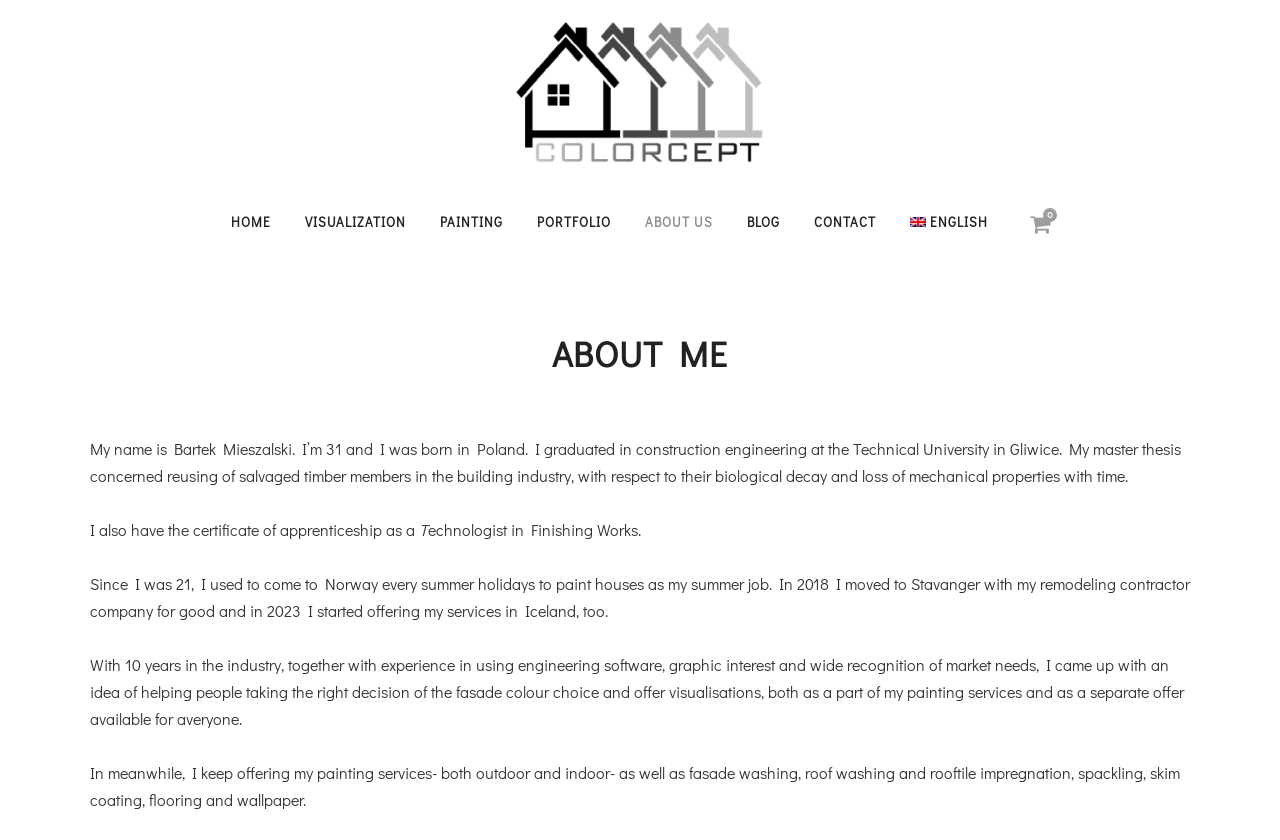What is the person's occupation?
Refer to the image and provide a detailed answer to the question.

I inferred the answer by reading the text on the webpage, specifically the sentences 'Since I was 21, I used to come to Norway every summer holidays to paint houses as my summer job.' and 'I keep offering my painting services- both outdoor and indoor- as well as fasade washing, roof washing and rooftile impregnation, spackling, skim coating, flooring and wallpaper.' which suggest that the person is a painter.